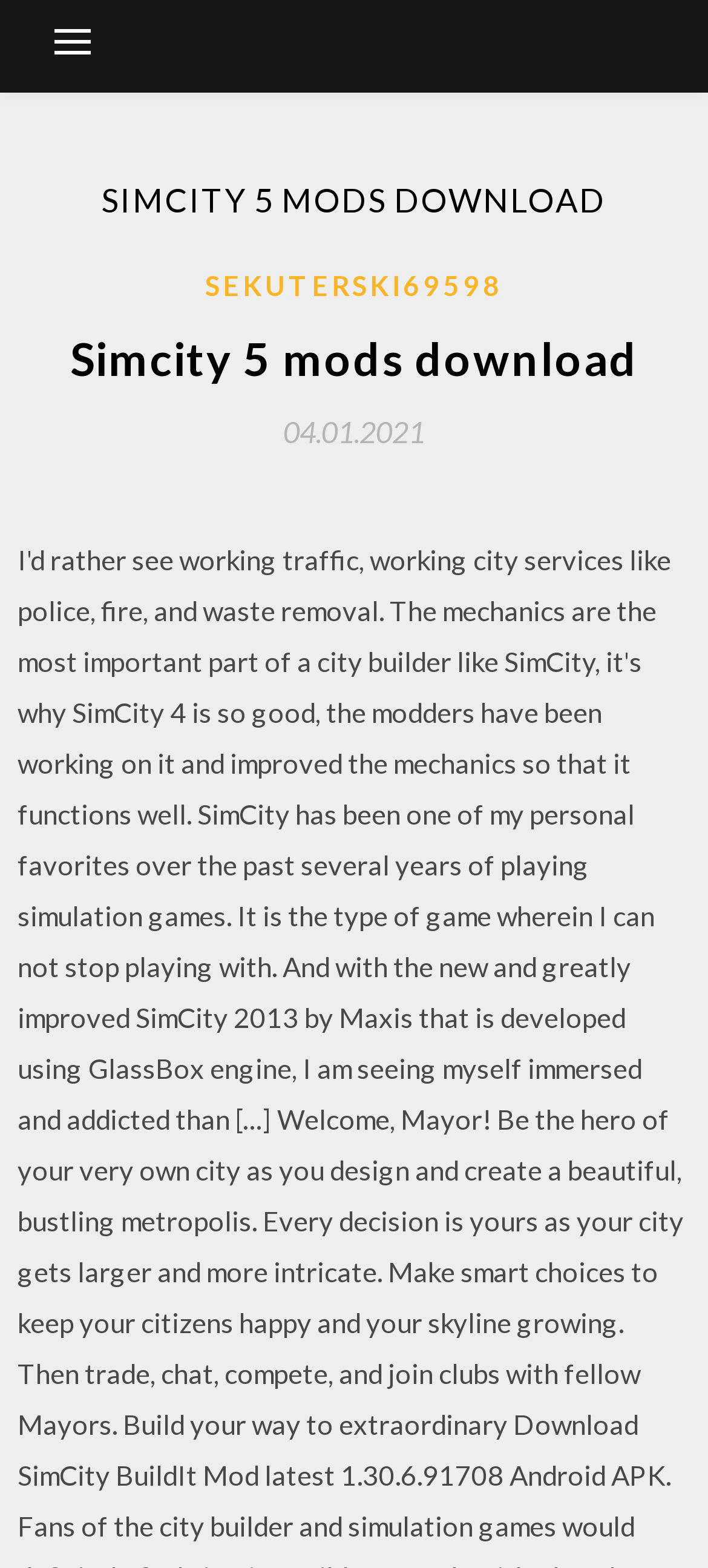What is the primary function of the button at the top?
Please respond to the question thoroughly and include all relevant details.

The button at the top has the text '' and is associated with the element 'primary-menu', suggesting that its primary function is to control the menu.